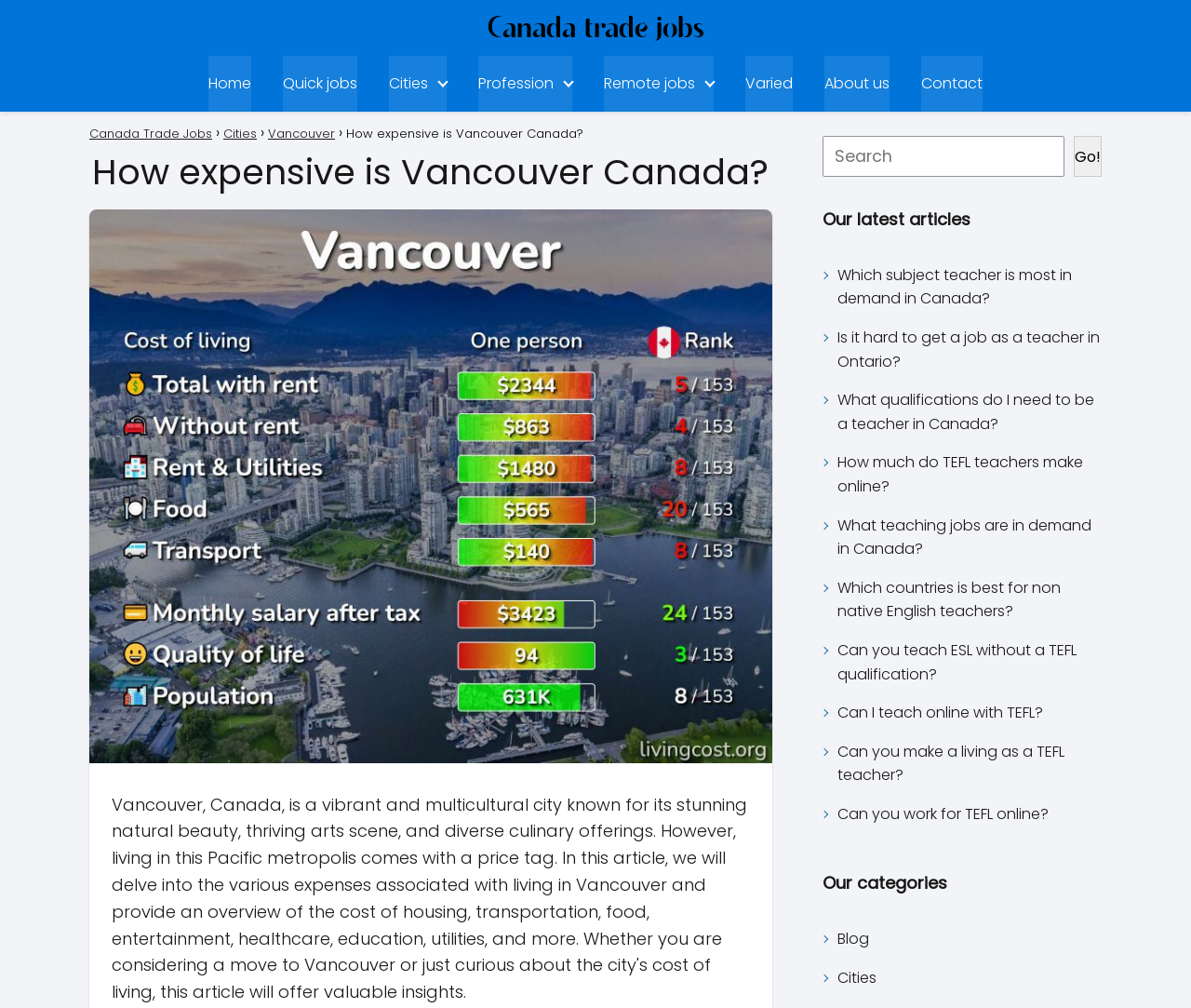Provide the bounding box coordinates of the section that needs to be clicked to accomplish the following instruction: "Check the latest article about teaching jobs."

[0.703, 0.261, 0.925, 0.308]